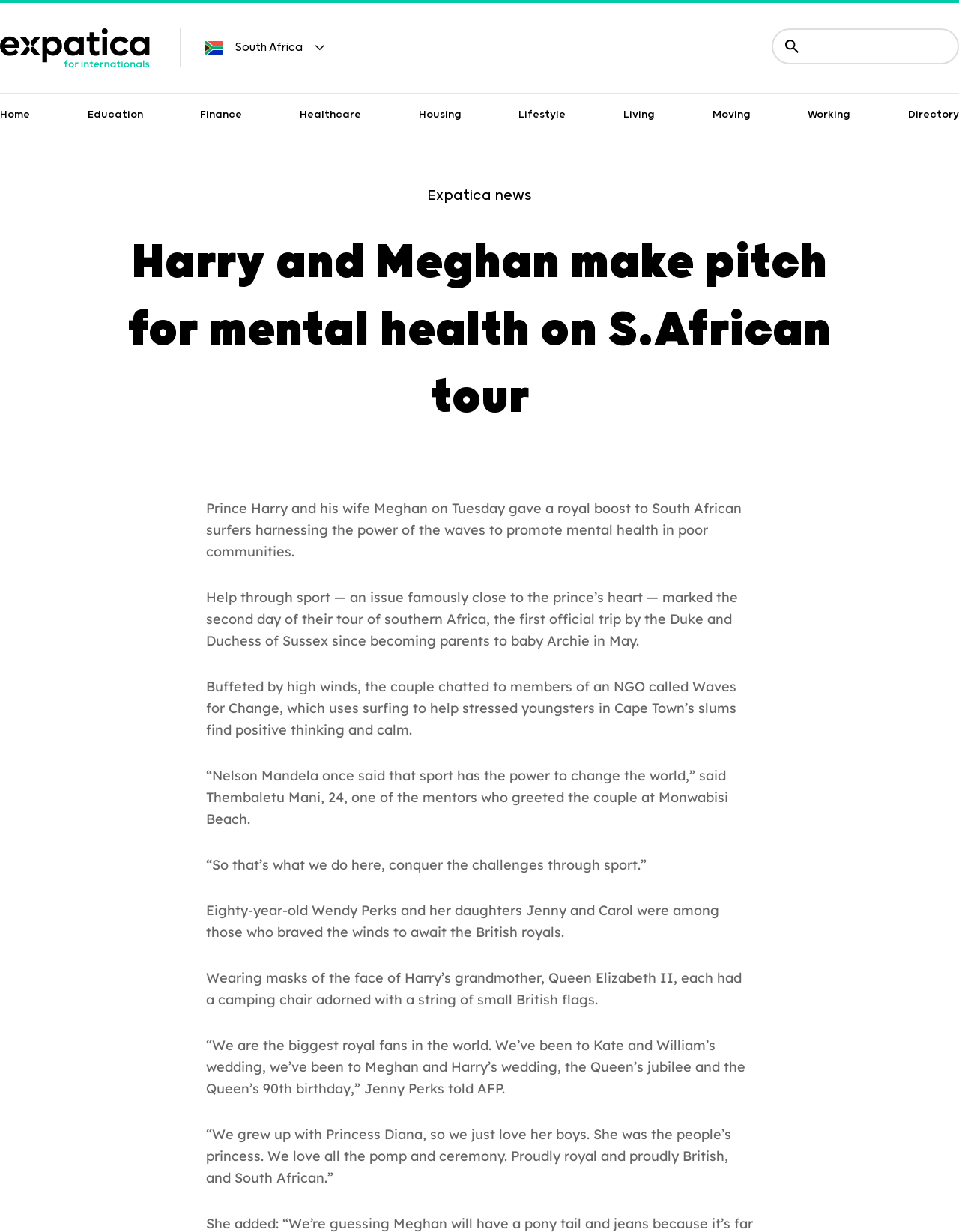Given the description: "Home", determine the bounding box coordinates of the UI element. The coordinates should be formatted as four float numbers between 0 and 1, [left, top, right, bottom].

[0.0, 0.086, 0.031, 0.1]